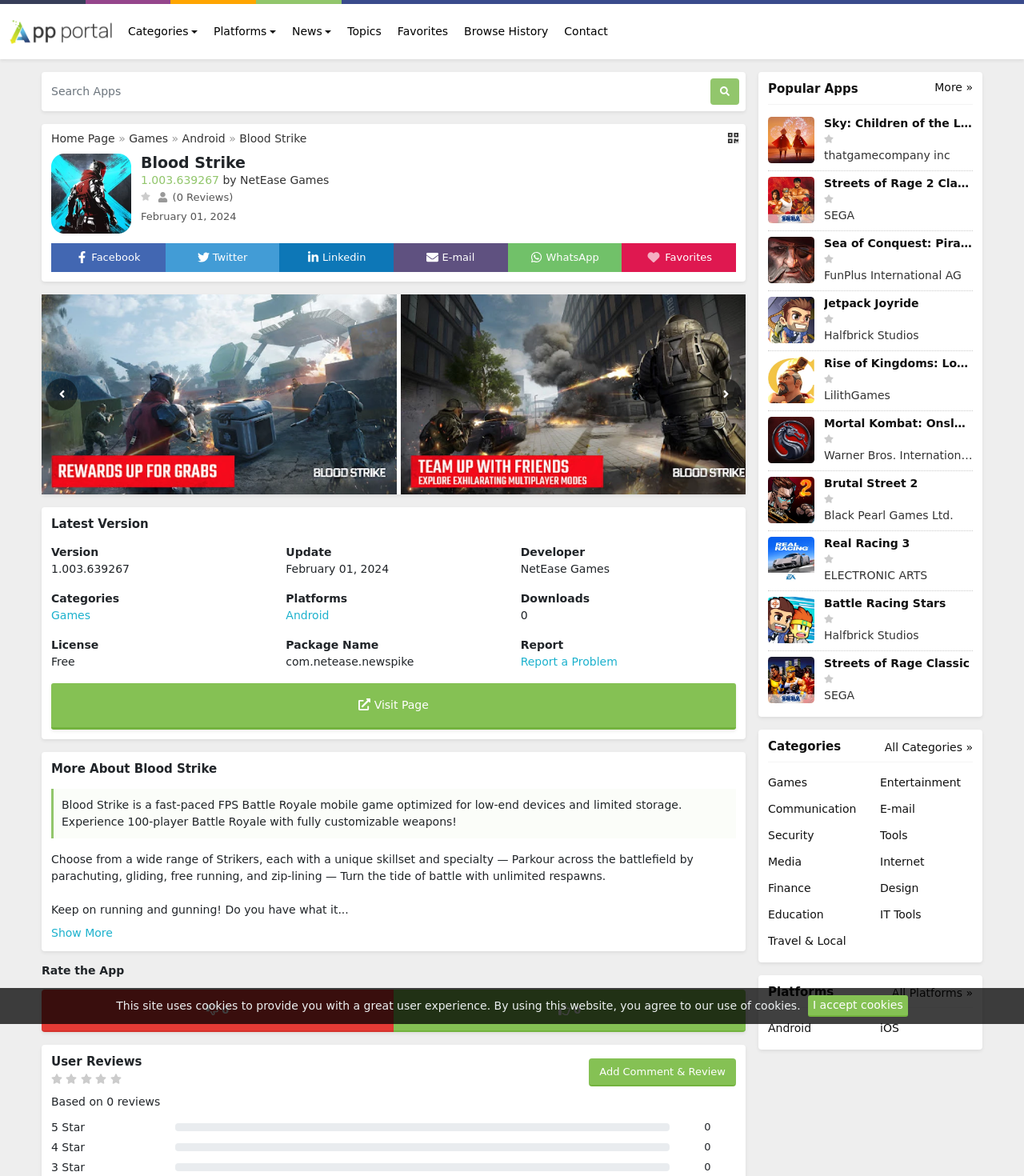What is the license type of the game?
Please answer using one word or phrase, based on the screenshot.

Free